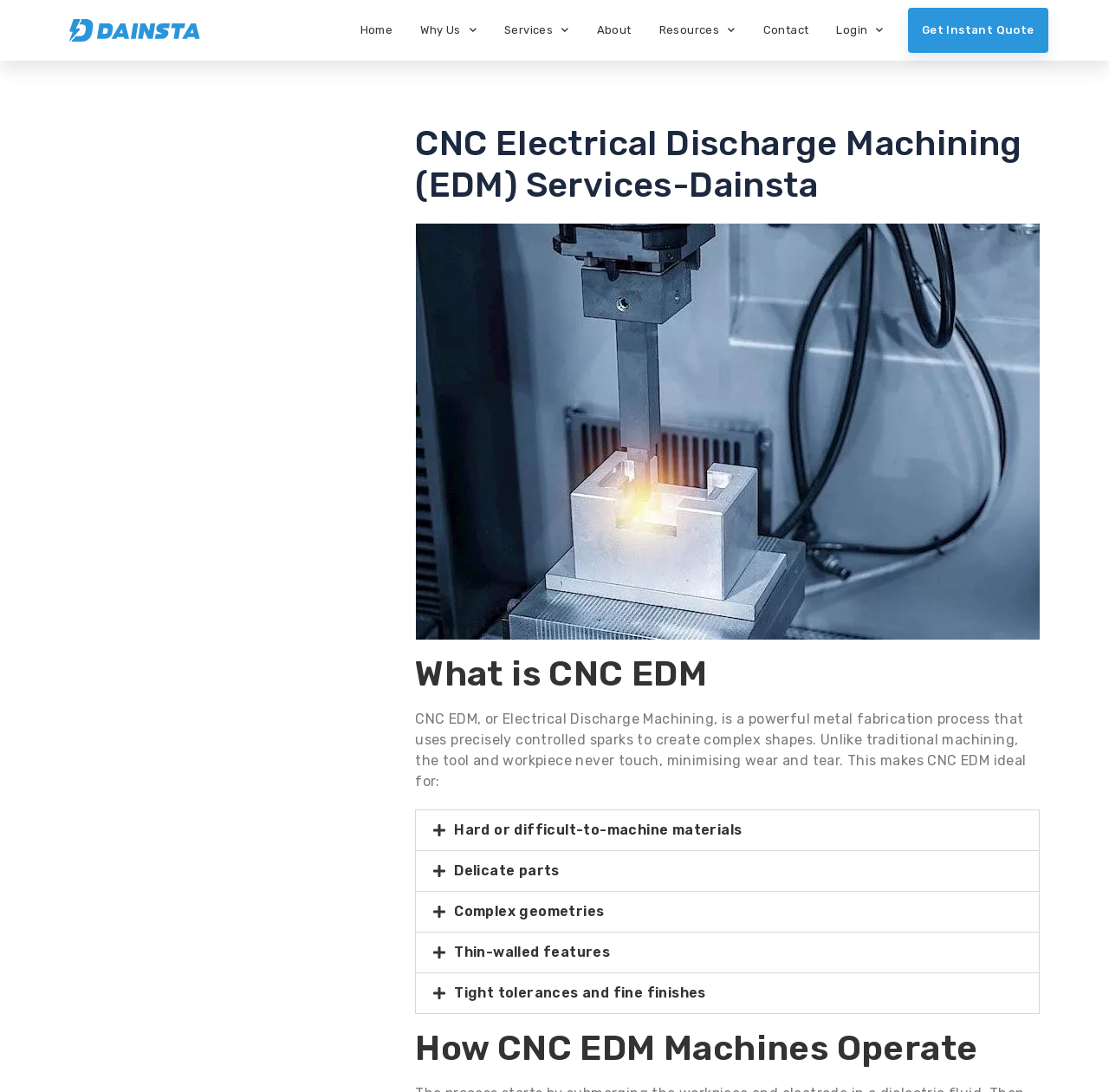Give a detailed overview of the webpage's appearance and contents.

The webpage is about Dainsta's CNC Electrical Discharge Machining (EDM) service. At the top, there is a navigation menu with links to "Home", "Why Us", "Services", "About", "Contact", and "Get Instant Quote". Below the navigation menu, there is a section with headings and tabs related to manufacturing and tooling, processes, materials, and finishes. 

On the left side of the page, there is a vertical list of headings, including "Manufacturing & Tooling", "PROCESSES", "MATERIALS", "FINISHES", and "Spare Parts Management & Supply". Each of these headings has corresponding tabs or links below them.

On the right side of the page, there is a large section dedicated to CNC EDM services. It starts with a heading "CNC Electrical Discharge Machining (EDM) Services-Dainsta" and is accompanied by an image. Below the image, there is a heading "What is CNC EDM" followed by a paragraph of text that explains the CNC EDM process. 

Underneath the explanatory text, there are five buttons labeled "Hard or difficult-to-machine materials", "Delicate parts", "Complex geometries", "Thin-walled features", and "Tight tolerances and fine finishes". Each button has a corresponding generic element that provides more information when expanded.

At the bottom of the page, there is a heading "How CNC EDM Machines Operate".